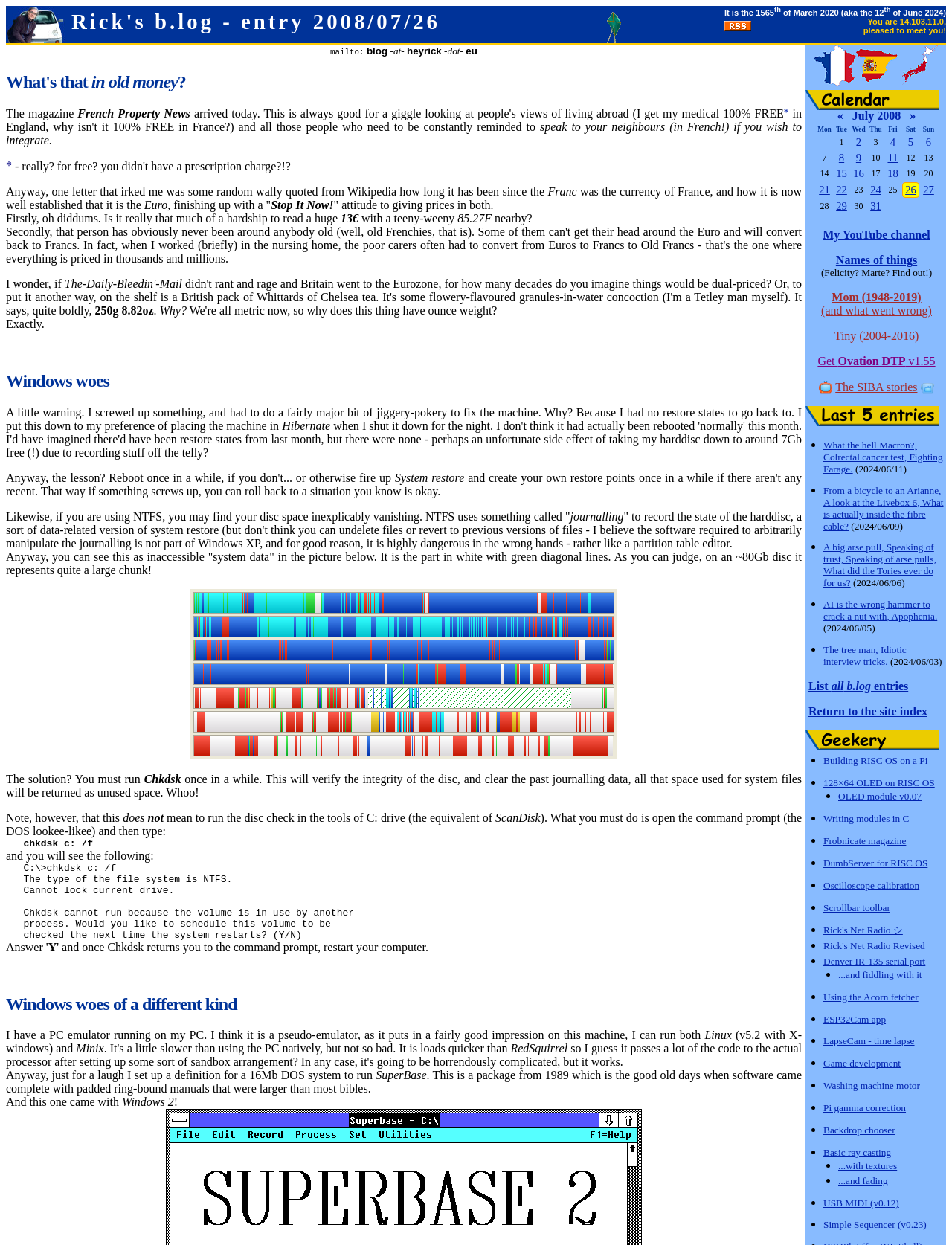Locate the bounding box coordinates of the element's region that should be clicked to carry out the following instruction: "Follow the link 'French flag'". The coordinates need to be four float numbers between 0 and 1, i.e., [left, top, right, bottom].

[0.855, 0.06, 0.899, 0.07]